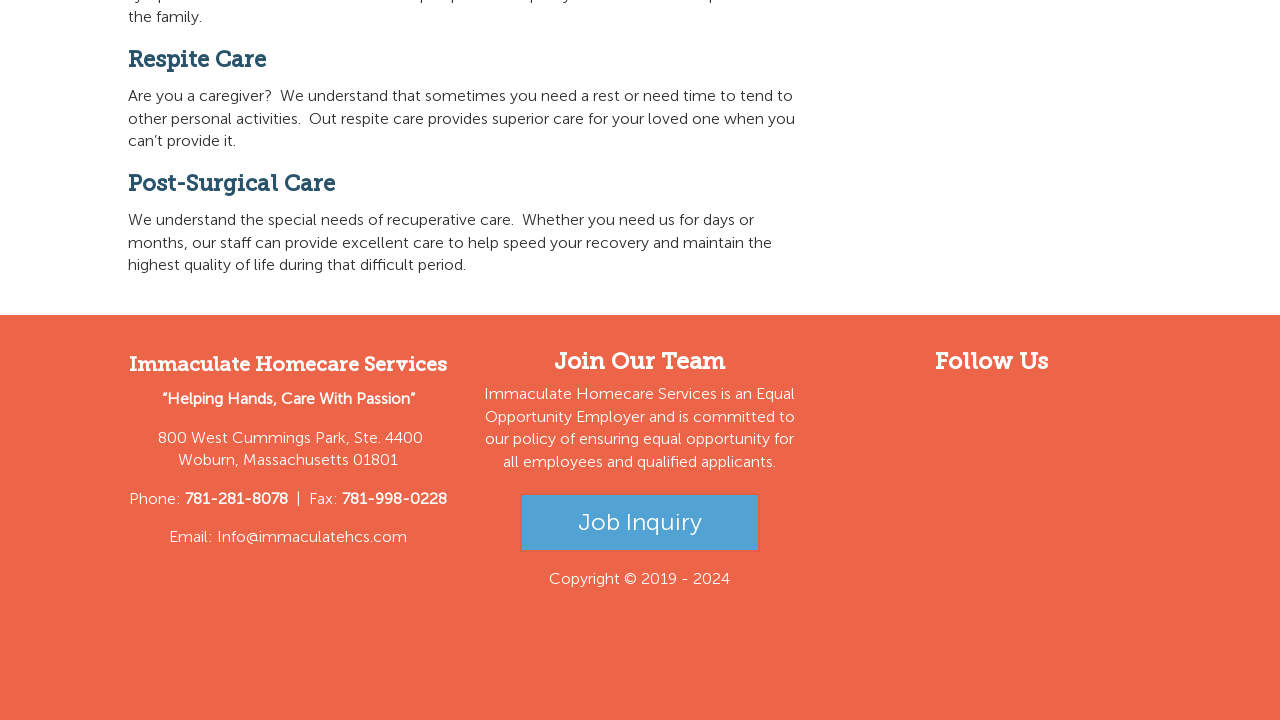What is the email address of Immaculate Homecare Services?
Look at the webpage screenshot and answer the question with a detailed explanation.

The email address of Immaculate Homecare Services can be found in the contact information section of the webpage, which is located below the phone number.